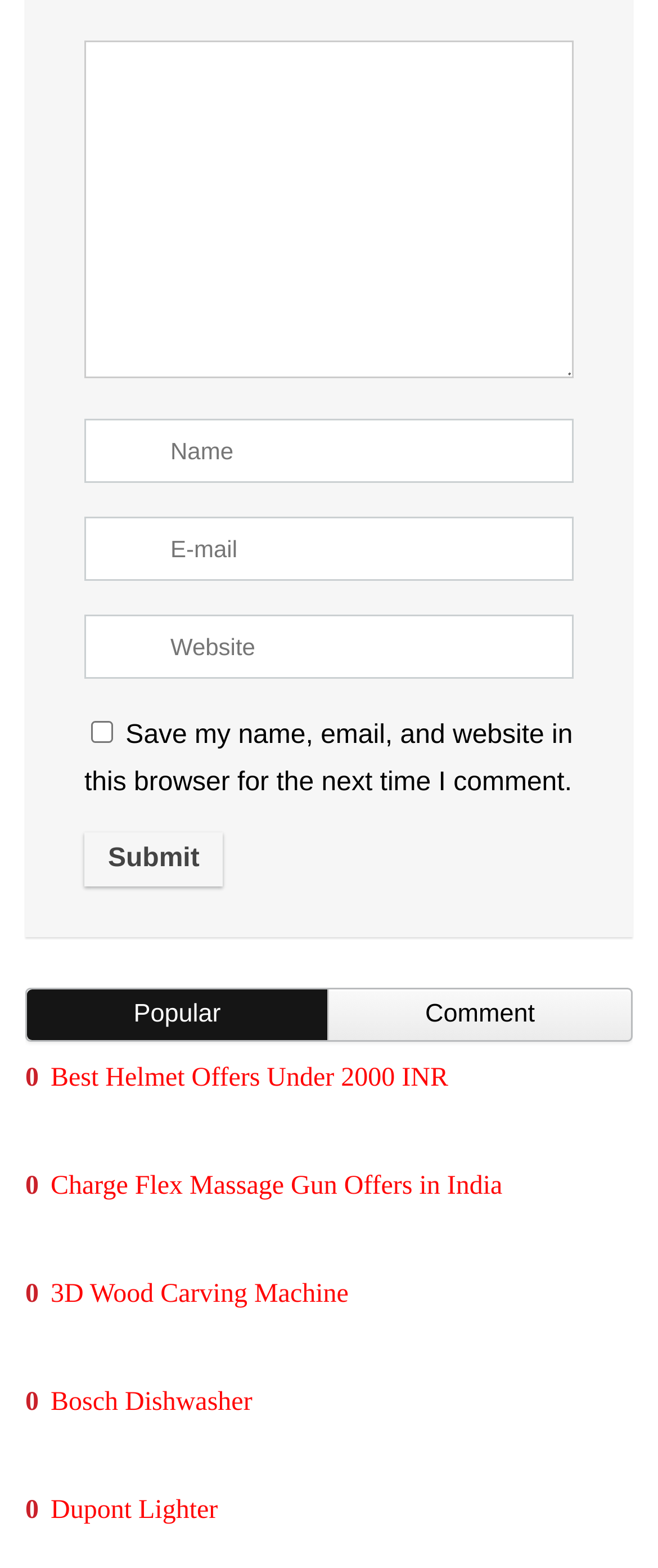Determine the bounding box coordinates for the area you should click to complete the following instruction: "Click the Submit button".

[0.128, 0.531, 0.339, 0.566]